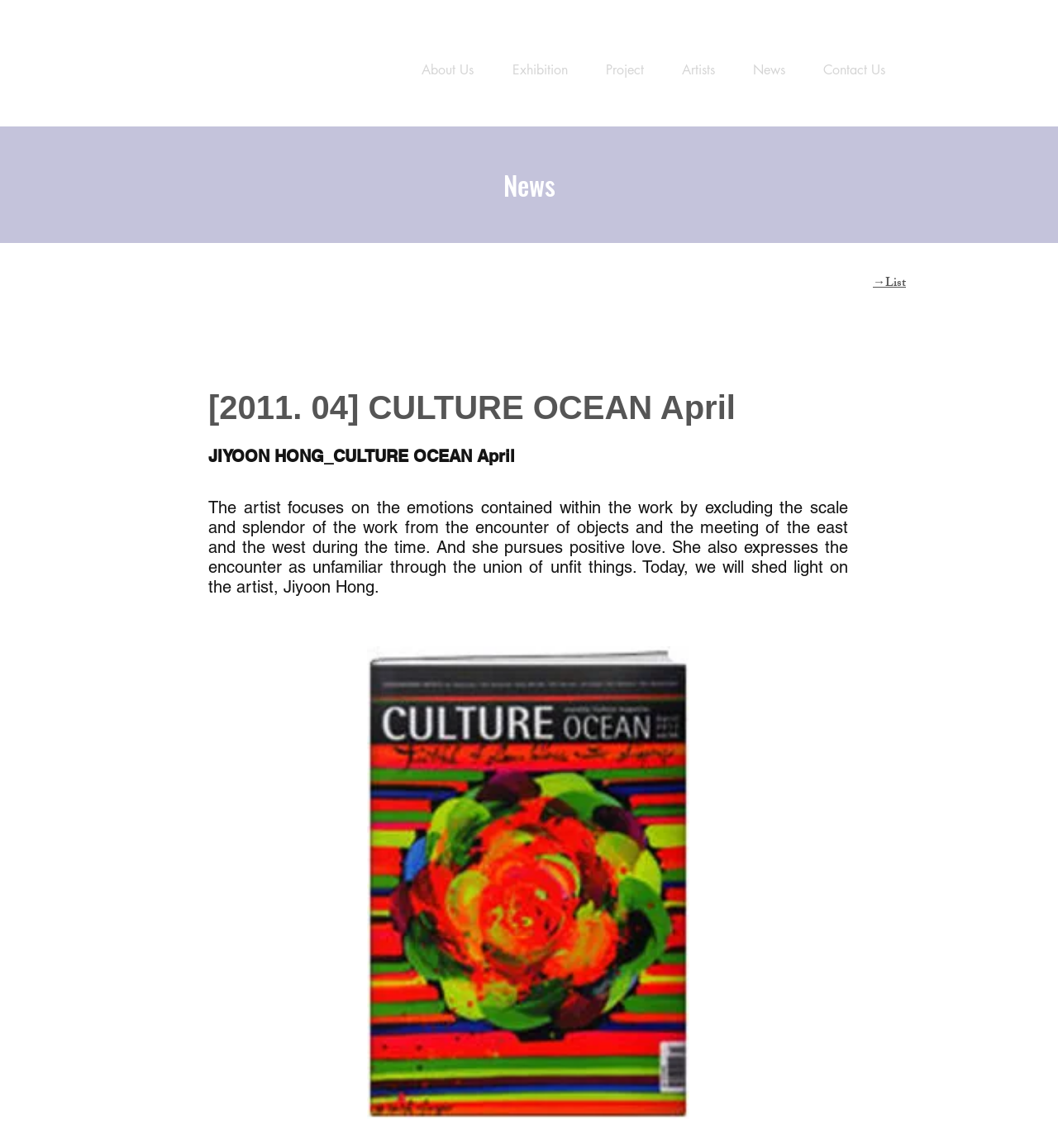Use a single word or phrase to answer the question:
What is the name of the artist?

Jiyoon Hong